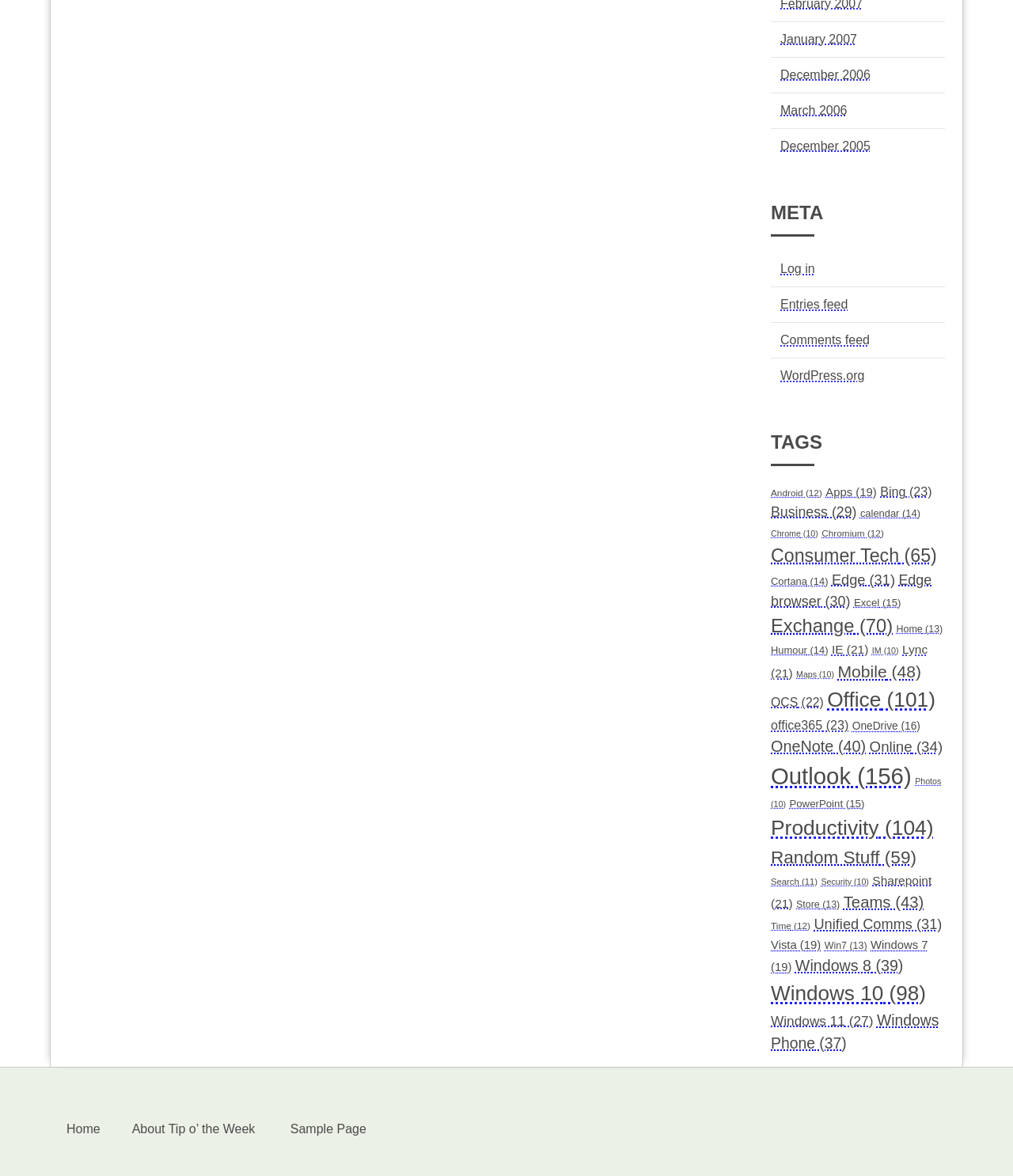How many tags are available on this webpage?
Using the image, elaborate on the answer with as much detail as possible.

I counted the number of links under the 'TAGS' heading, and there are 32 links, each representing a tag.